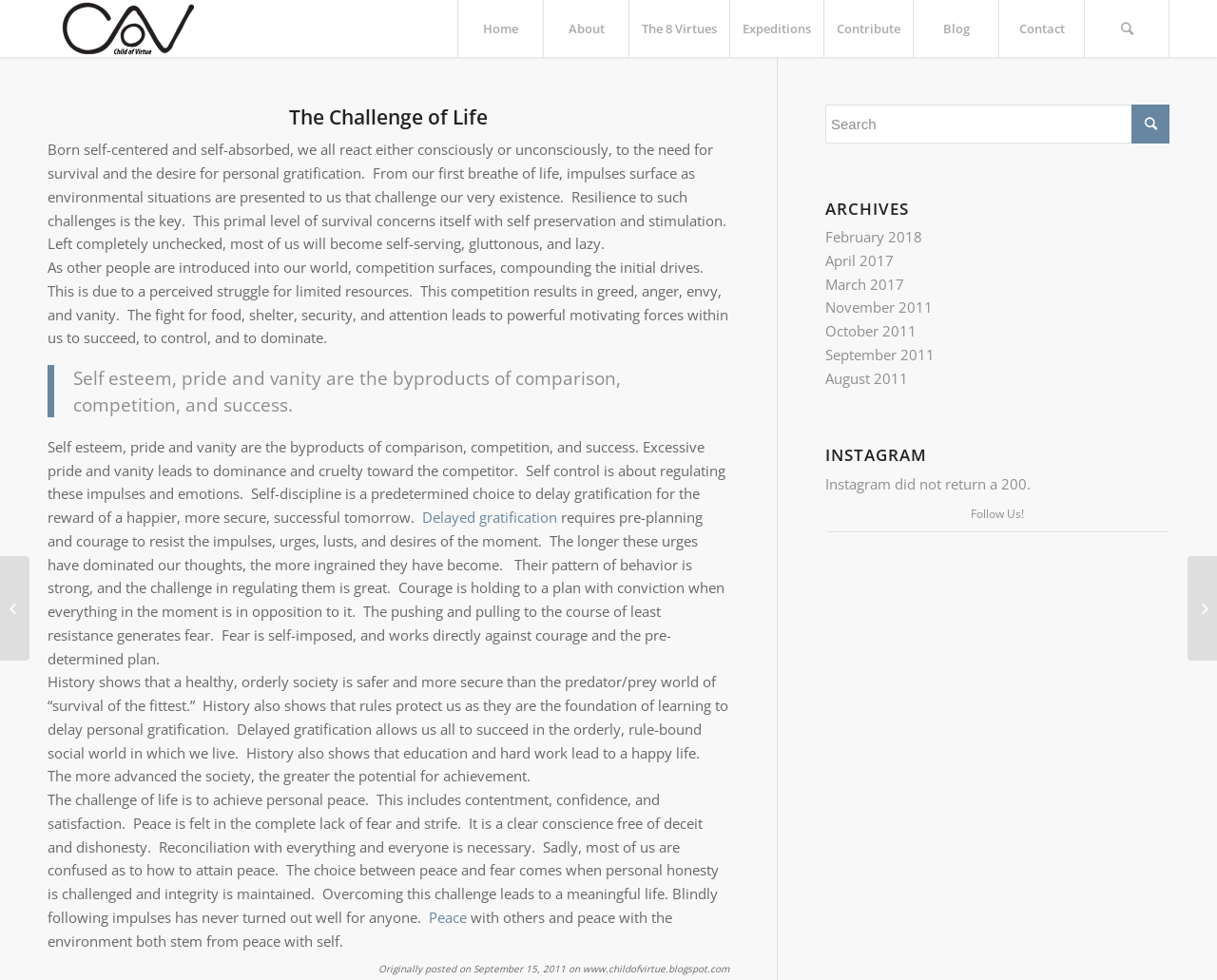Identify the bounding box coordinates for the element you need to click to achieve the following task: "Search for something". The coordinates must be four float values ranging from 0 to 1, formatted as [left, top, right, bottom].

[0.678, 0.107, 0.961, 0.146]